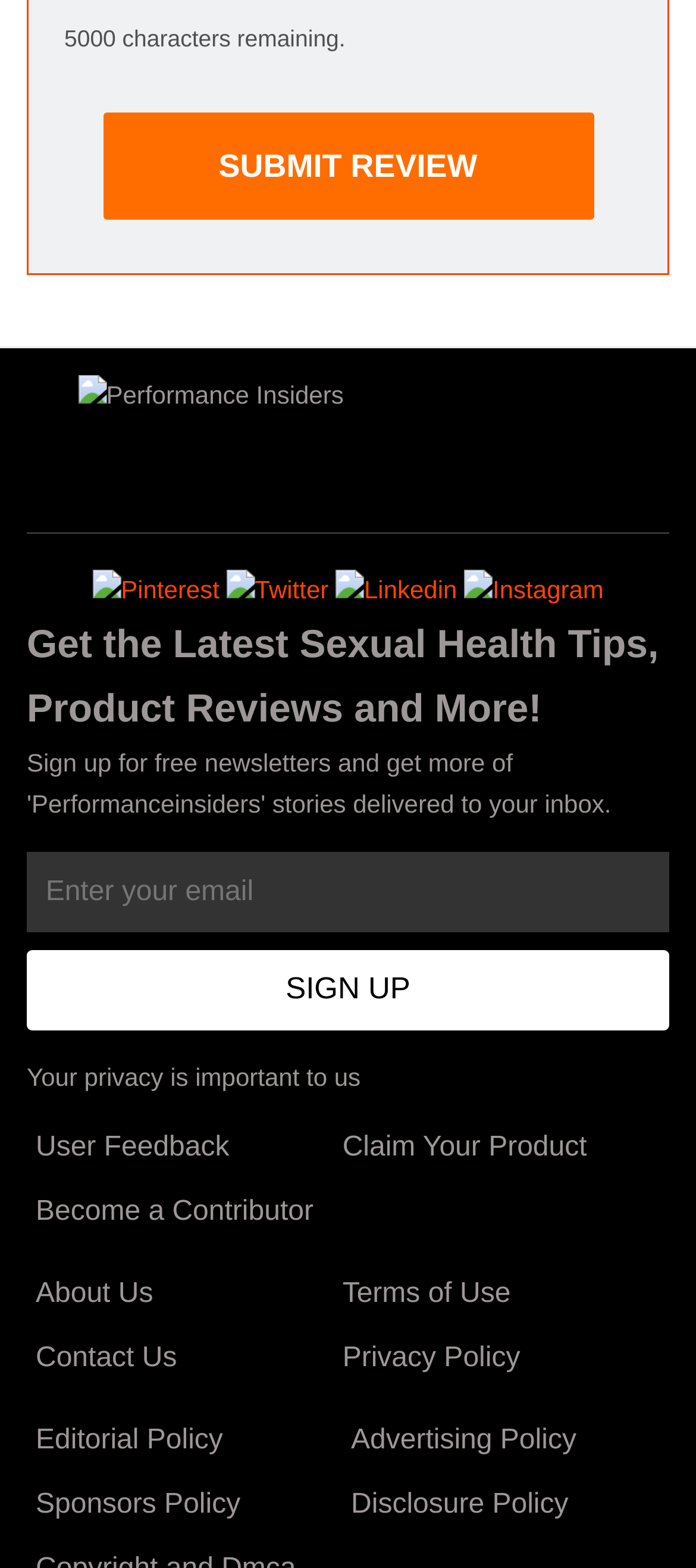What is the text above the 'Sign Up' button?
Please give a well-detailed answer to the question.

The text above the 'Sign Up' button can be determined by looking at the static text 'Get the Latest Sexual Health Tips, Product Reviews and More!' which is located above the 'Sign Up' button.